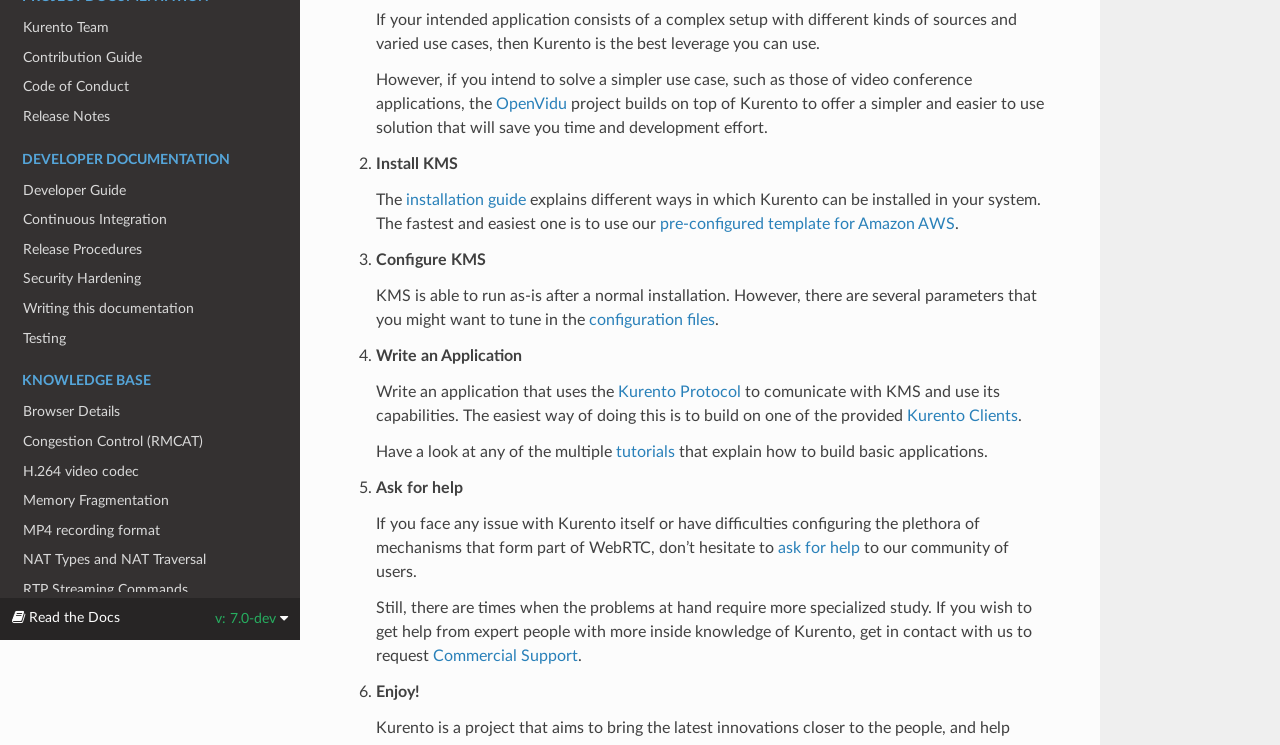Using the given description, provide the bounding box coordinates formatted as (top-left x, top-left y, bottom-right x, bottom-right y), with all values being floating point numbers between 0 and 1. Description: pre-configured template for Amazon AWS

[0.515, 0.29, 0.746, 0.311]